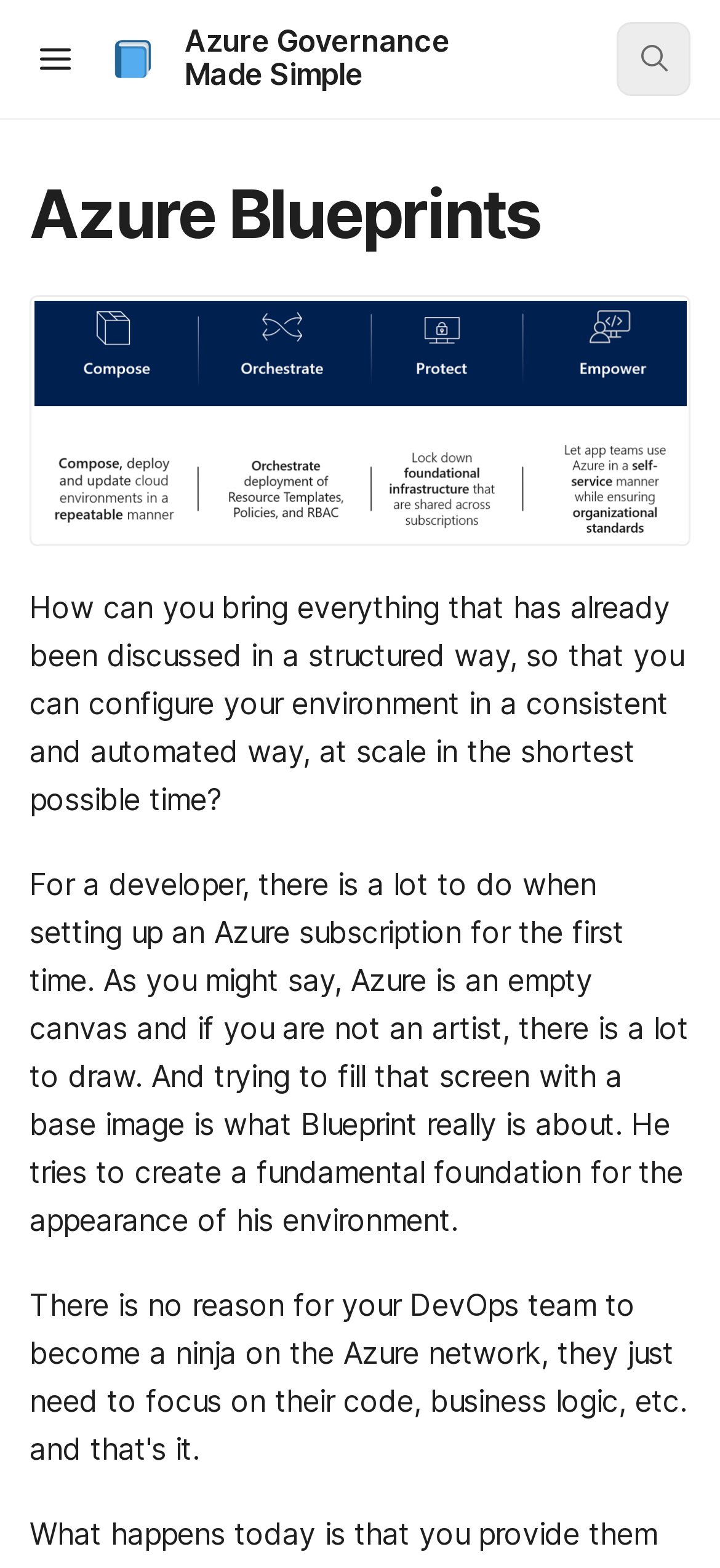Please determine the heading text of this webpage.

Azure Governance Made Simple